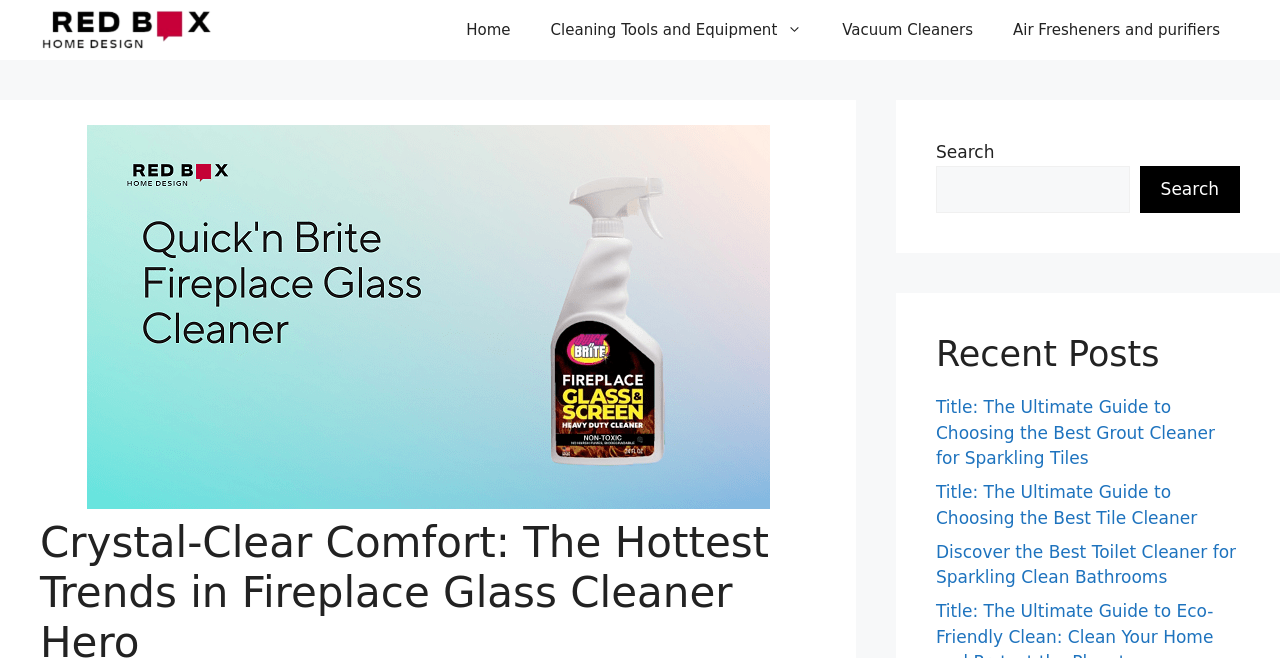Specify the bounding box coordinates of the region I need to click to perform the following instruction: "Explore cleaning tools and equipment". The coordinates must be four float numbers in the range of 0 to 1, i.e., [left, top, right, bottom].

[0.415, 0.0, 0.642, 0.091]